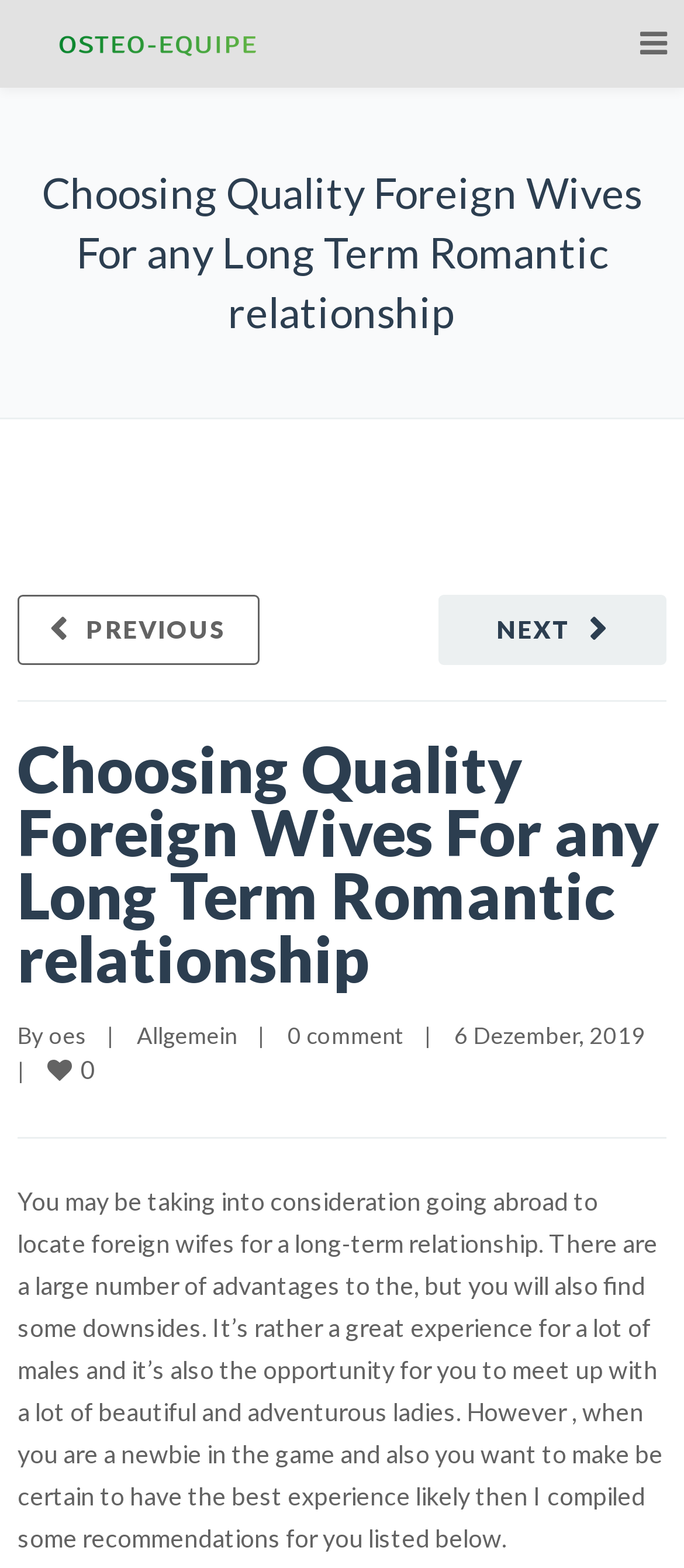Give the bounding box coordinates for the element described by: "Allgemein".

[0.2, 0.651, 0.346, 0.669]